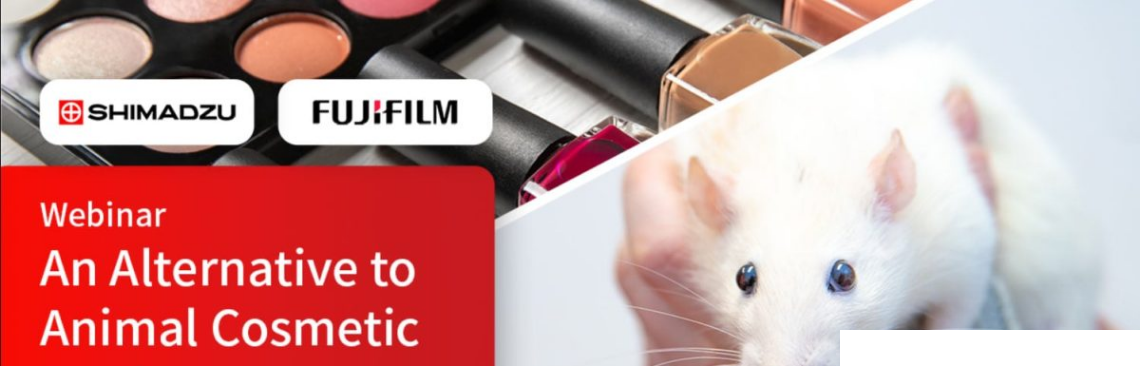Give a complete and detailed account of the image.

The image promotes a webinar titled "An Alternative to Animal Cosmetic Testing," featuring a visually appealing split design. On one side, it showcases an array of colorful cosmetic products, highlighting the contemporary beauty industry. The opposite side features a close-up of a white lab rat, symbolizing the ethical considerations surrounding animal testing in cosmetics. The logos of the sponsors, SHIMADZU and FUJIFILM, are prominently displayed at the top, indicating their support for innovative testing alternatives that eliminate the need for animal testing. The overall layout combines aesthetics with messaging about cruelty-free practices, drawing attention to the growing demand for ethical standards in cosmetic development.